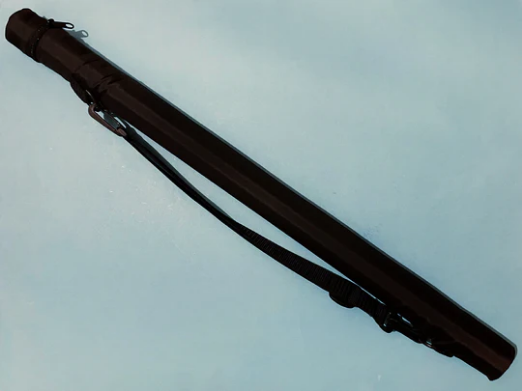Offer a detailed narrative of the scene depicted in the image.

The image features a sleek, black prototype rod case designed for transporting fishing rods. This case is streamlined and lightweight, crafted with a polyester outer covering that enhances durability while offering a stylish appearance. It includes a semi-rigid structure, making it more flexible than traditional cases, ideal for anglers seeking portability. Notably, the design features a comfortable shoulder strap for easy carrying, though it lacks the additional nylon web handle found in similar models. This rod case serves to provide protection for fishing rods, balancing between functionality and aesthetic appeal.